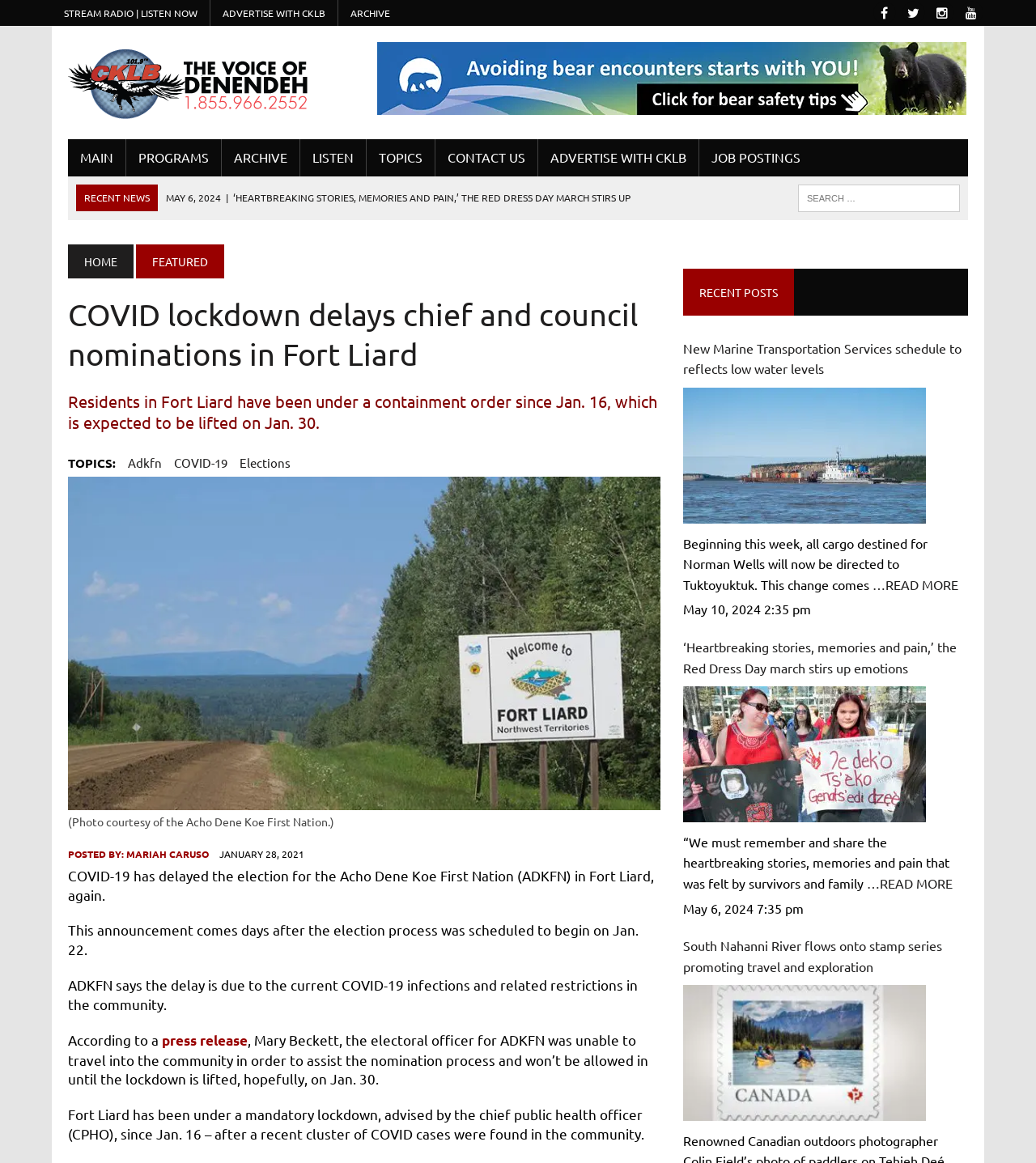Determine the bounding box coordinates of the target area to click to execute the following instruction: "Click on the 'ADVERTISE WITH CKLB' link."

[0.52, 0.12, 0.674, 0.151]